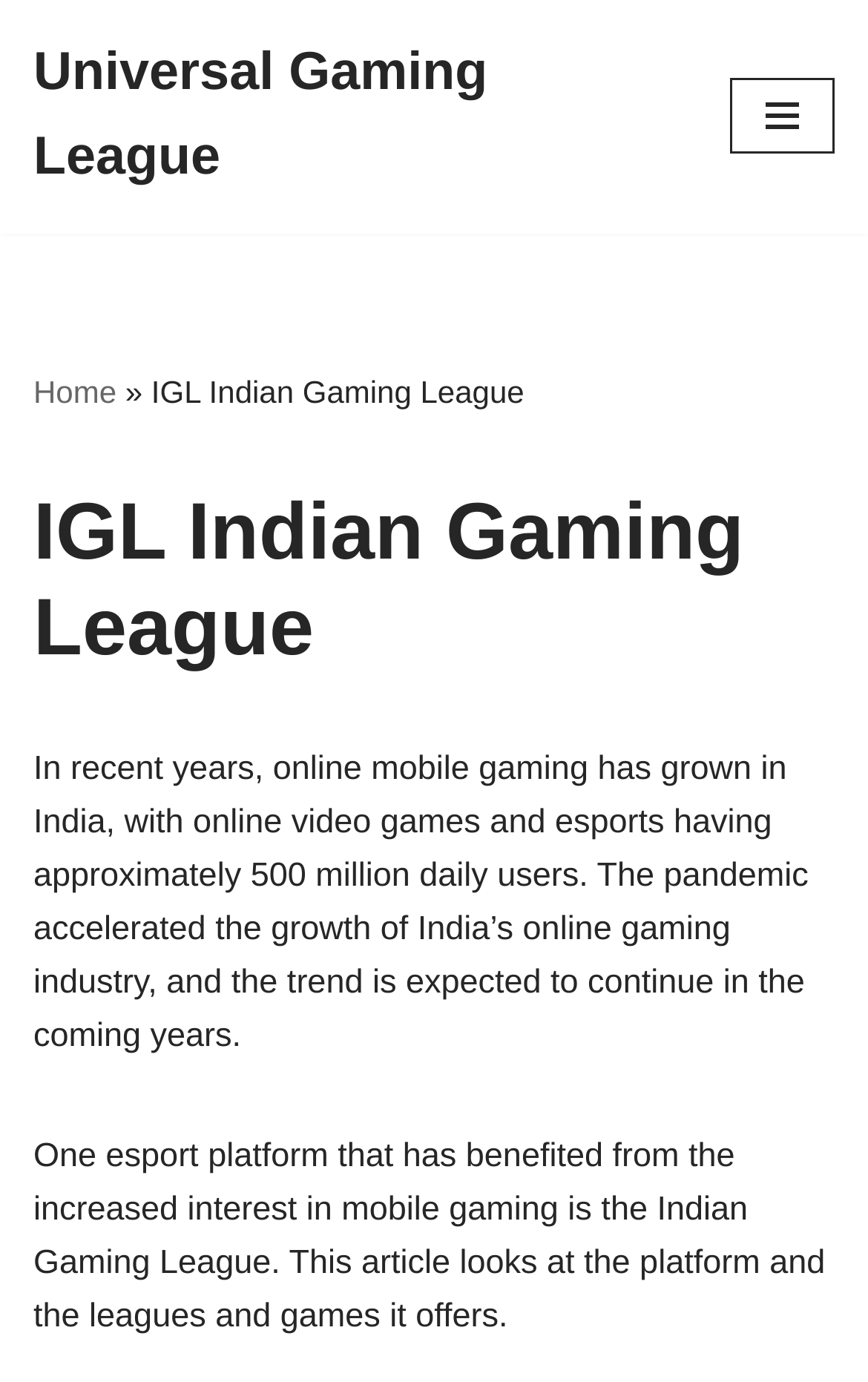Please give a short response to the question using one word or a phrase:
What is the name of the esport platform?

Indian Gaming League